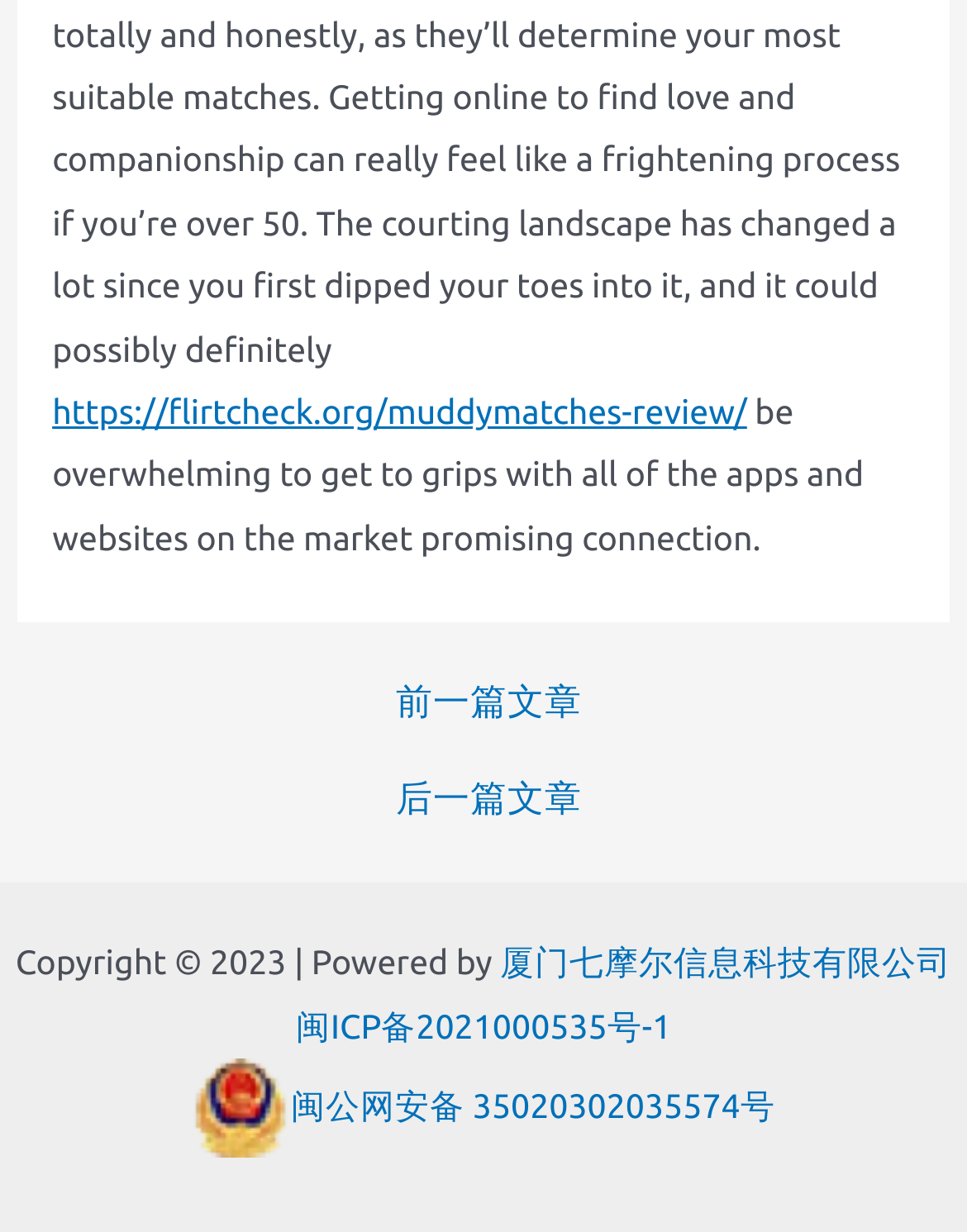What is the purpose of the website?
Analyze the image and provide a thorough answer to the question.

Based on the content of the webpage, it appears to be a review of a dating app or website, as it mentions 'all of the apps and websites on the market promising connection'. This suggests that the website is intended to provide information and reviews about dating apps and websites.